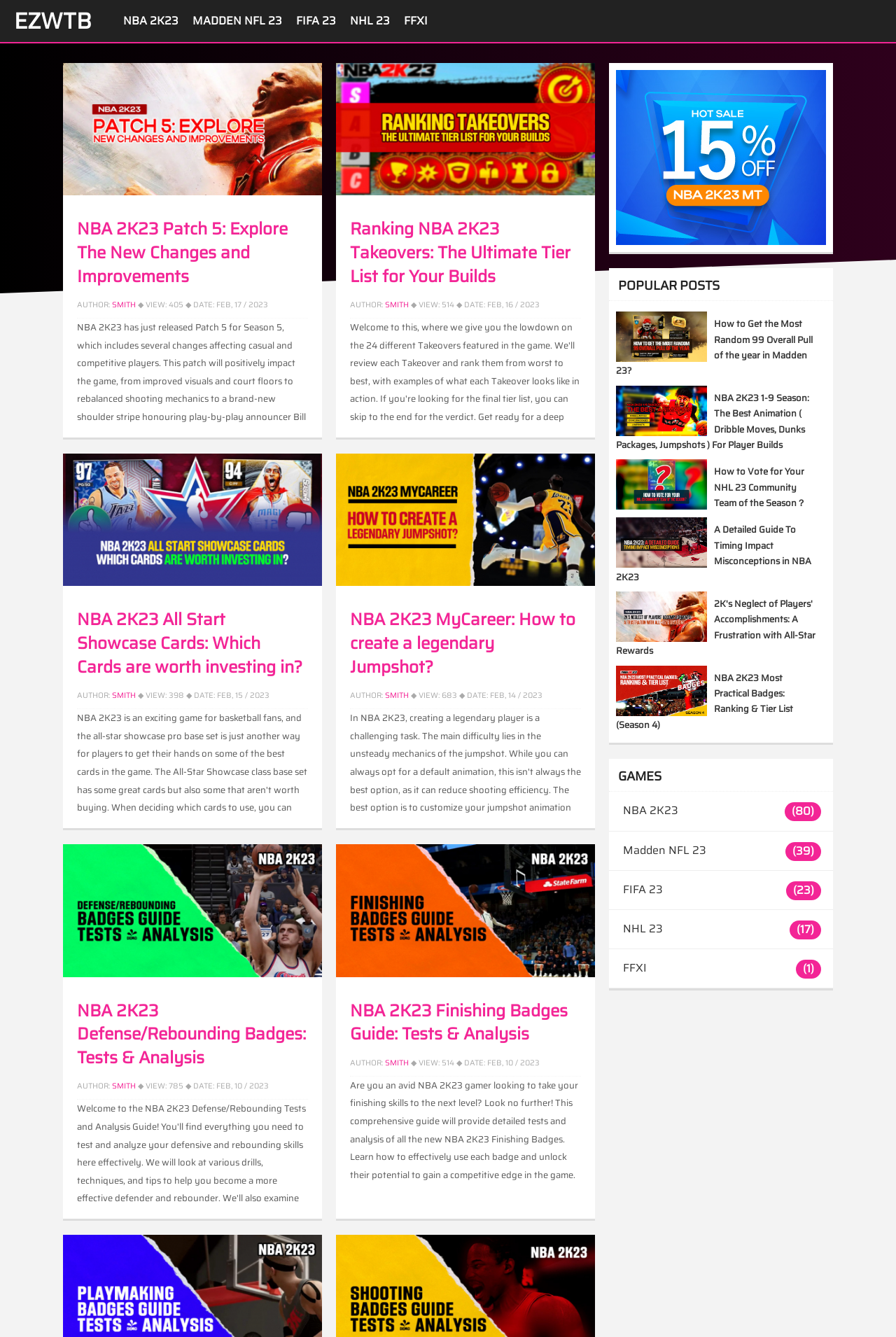Can you provide the bounding box coordinates for the element that should be clicked to implement the instruction: "Check the 'POPULAR POSTS' section"?

[0.68, 0.201, 0.93, 0.225]